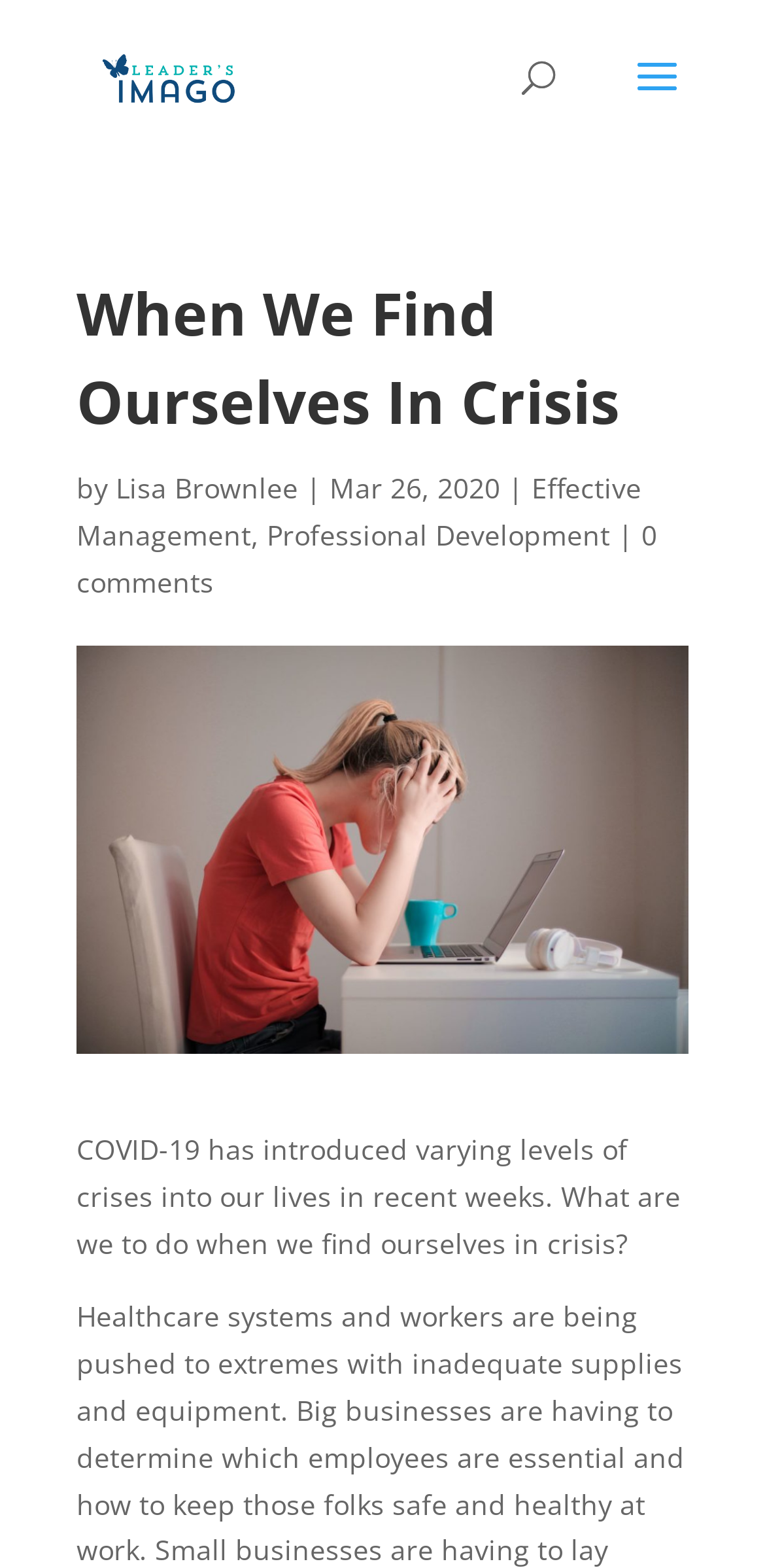Use a single word or phrase to answer the question: 
What is the author of the article?

Lisa Brownlee